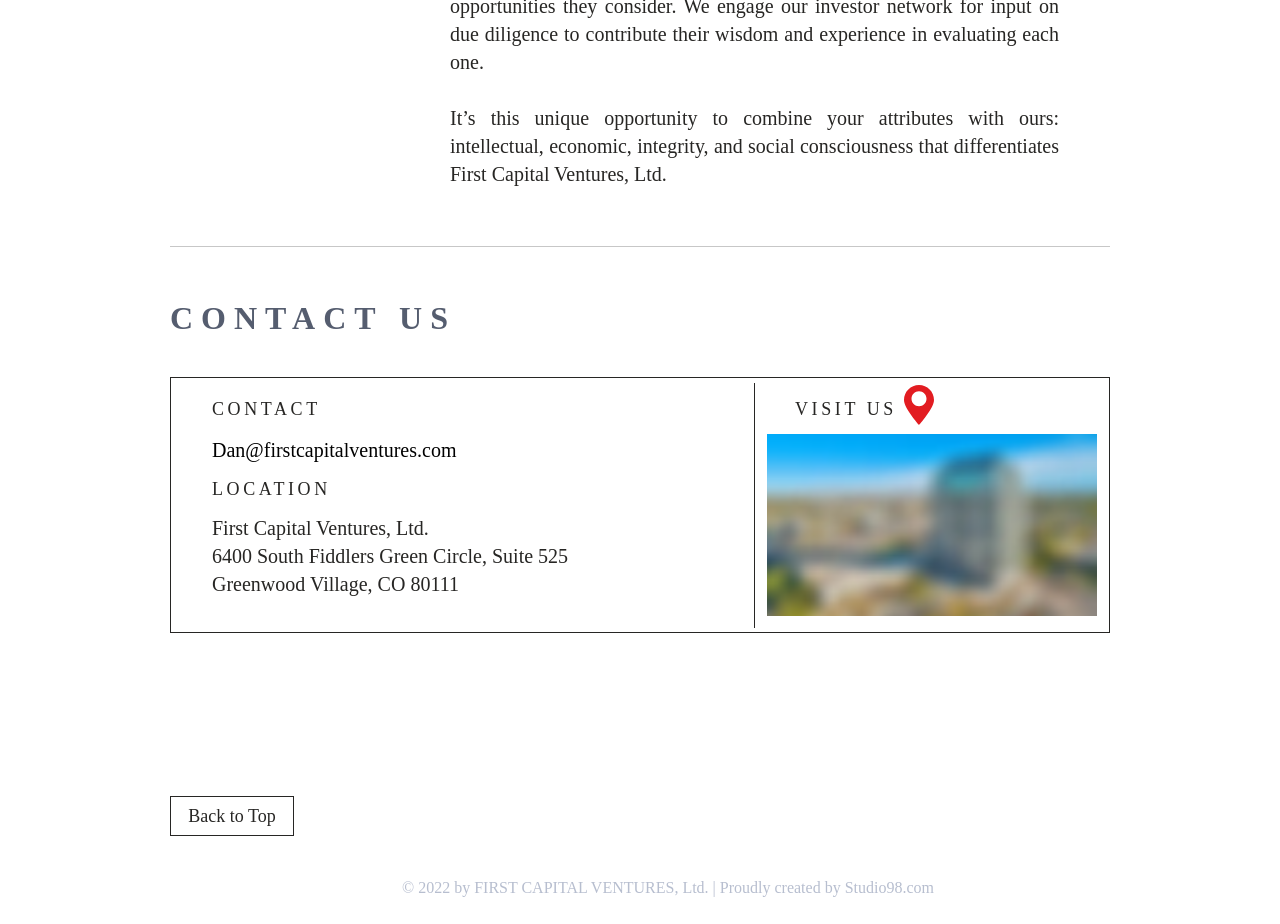Using the description: "Dan@firstcapitalventures.com", determine the UI element's bounding box coordinates. Ensure the coordinates are in the format of four float numbers between 0 and 1, i.e., [left, top, right, bottom].

[0.166, 0.475, 0.357, 0.499]